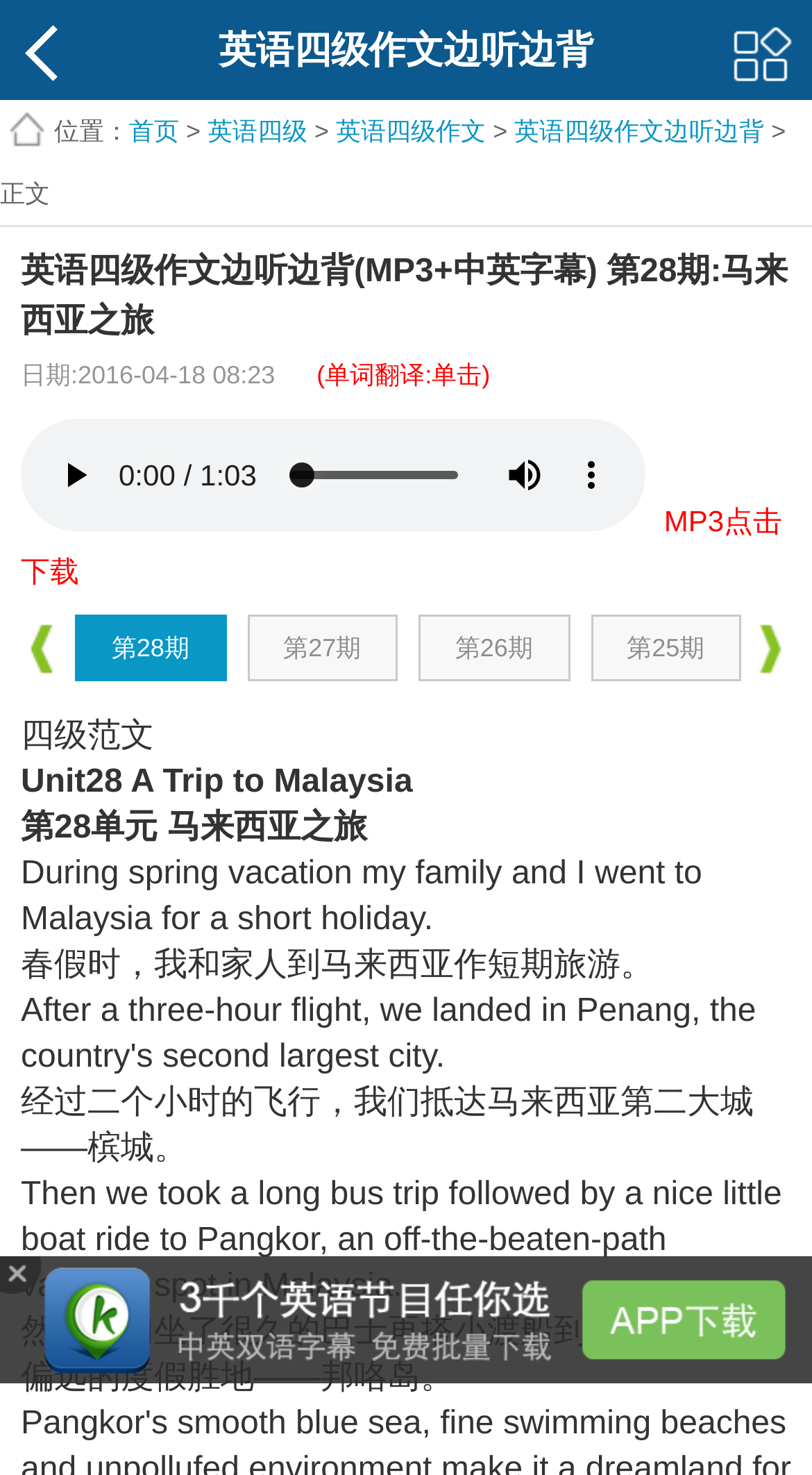Summarize the webpage in an elaborate manner.

This webpage is about a travelogue to Malaysia, specifically a trip to Pangkor Island. At the top, there are two links on the left and right sides, respectively. Below them, there is a heading that reads "英语四级作文边听边背" (English Listening and Writing). 

On the top-left corner, there is a navigation menu with links to "首页" (Home), "英语四级" (English Level 4), and "英语四级作文" (English Level 4 Writing). Below the navigation menu, there is a title "英语四级作文边听边背(MP3+中英字幕) 第28期:马来西亚之旅" (English Level 4 Writing with MP3 and English-Chinese Subtitles, 28th Period: A Trip to Malaysia).

To the right of the title, there is a date "2016-04-18 08:23" and a note "(单词翻译:单击)" (Click to translate words). Below them, there is an audio player with play, mute, and time scrubber controls. 

The main content of the webpage is a travelogue written in both English and Chinese. The text describes a trip to Malaysia, including flying to Penang, taking a bus and a boat to Pangkor Island, and enjoying the island's beautiful beaches and environment. There are also links to download the MP3 file and to navigate to other periods of the English writing series.

At the bottom of the webpage, there are links to other periods of the series, including the 27th, 26th, and 25th periods. There is also an image that spans the entire width of the webpage, likely a banner or a footer image.